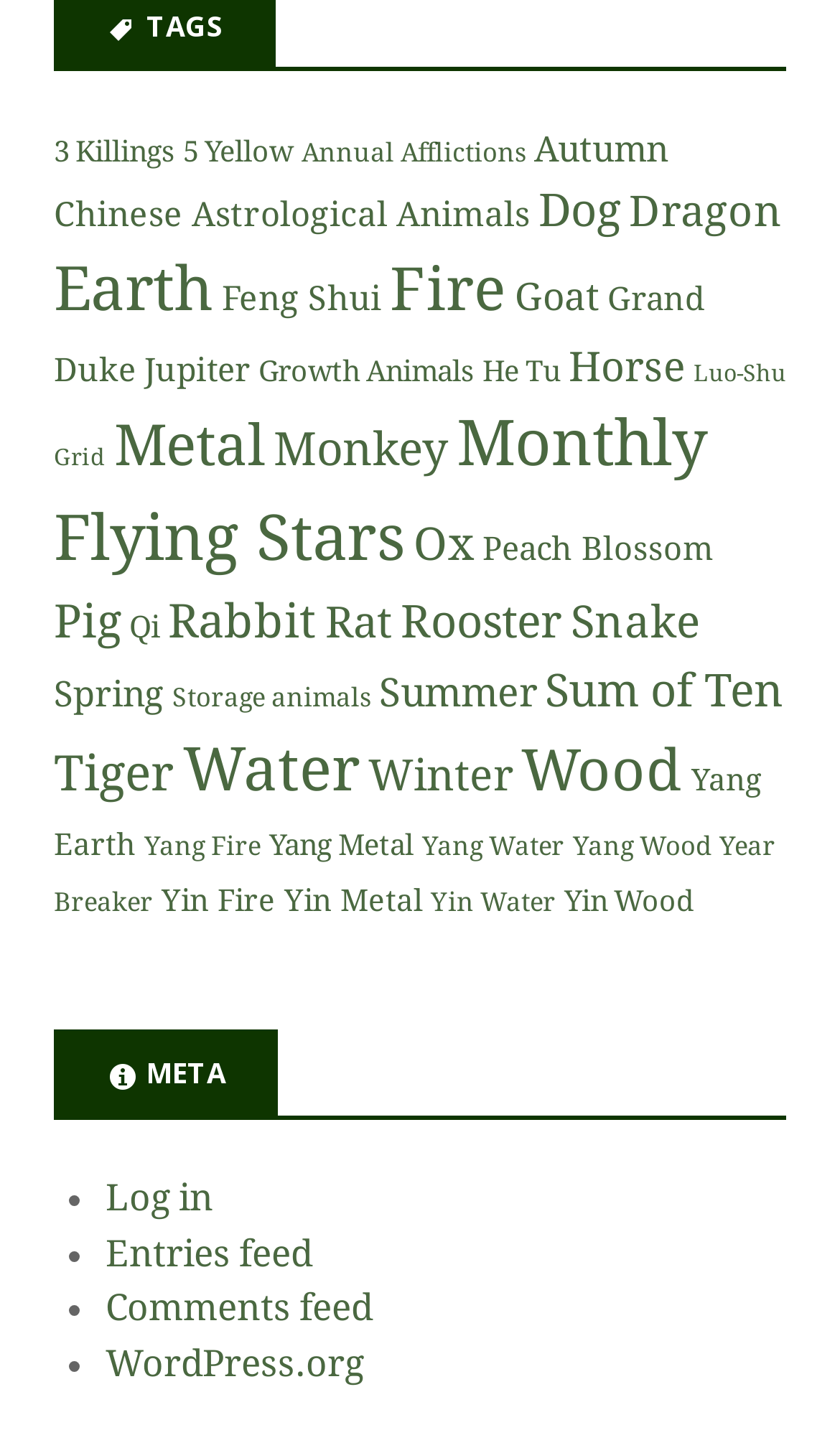Identify the bounding box of the UI element that matches this description: "Ox".

[0.492, 0.358, 0.564, 0.393]